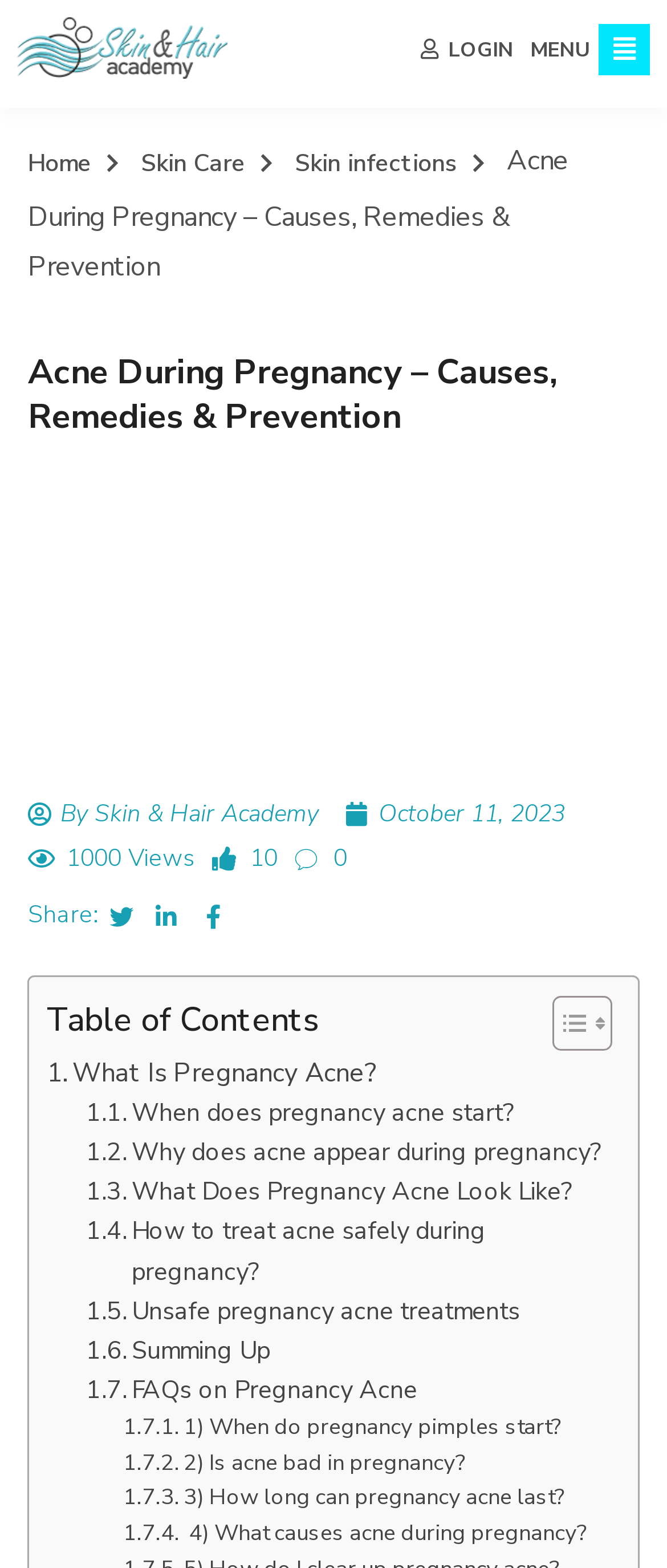Specify the bounding box coordinates of the area that needs to be clicked to achieve the following instruction: "Toggle the 'Table of Content'".

[0.789, 0.634, 0.904, 0.671]